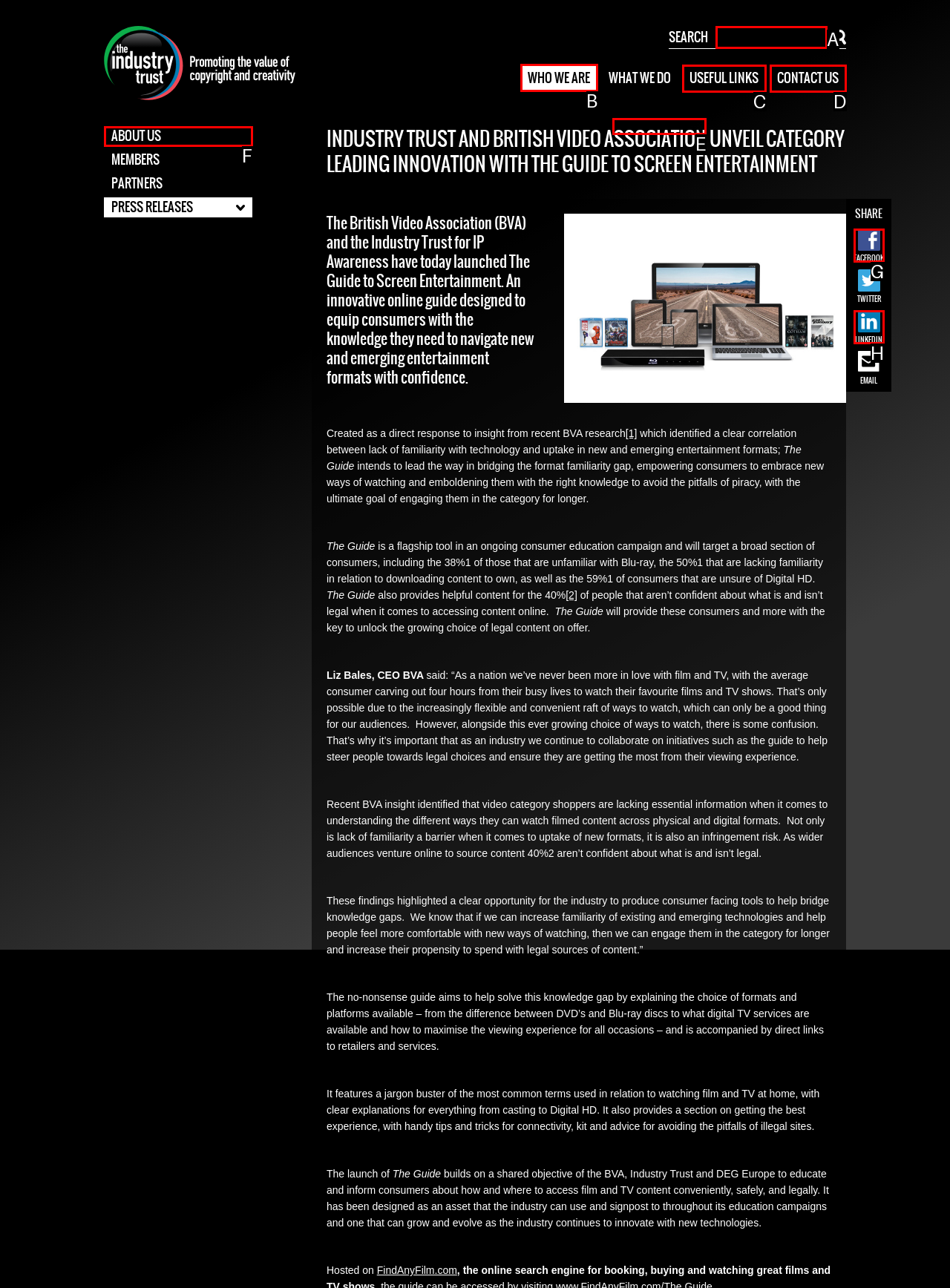Find the correct option to complete this instruction: View Home page. Reply with the corresponding letter.

None